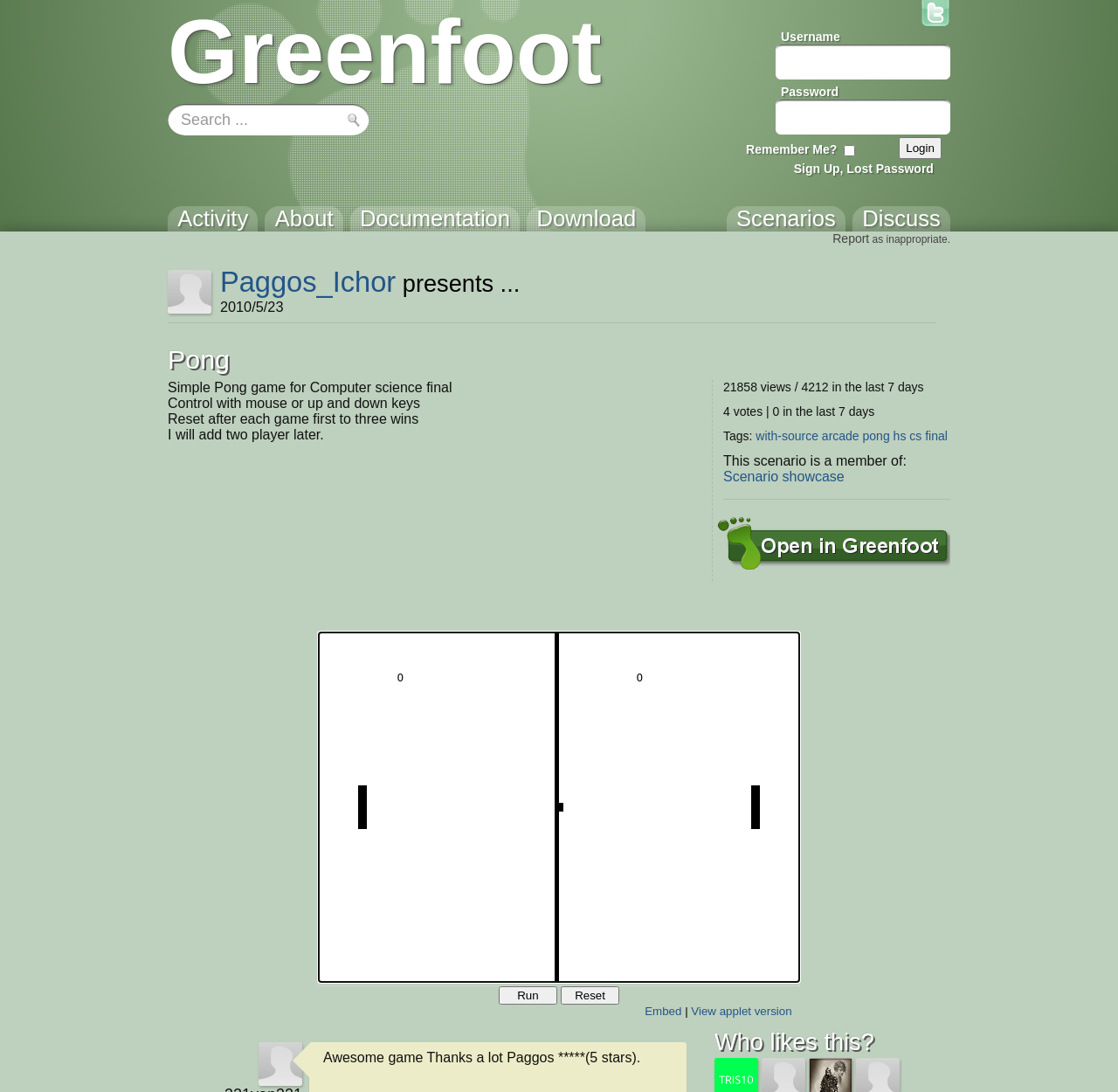Can you find the bounding box coordinates for the element that needs to be clicked to execute this instruction: "Click on the 'article in this Newsletter' link"? The coordinates should be given as four float numbers between 0 and 1, i.e., [left, top, right, bottom].

None